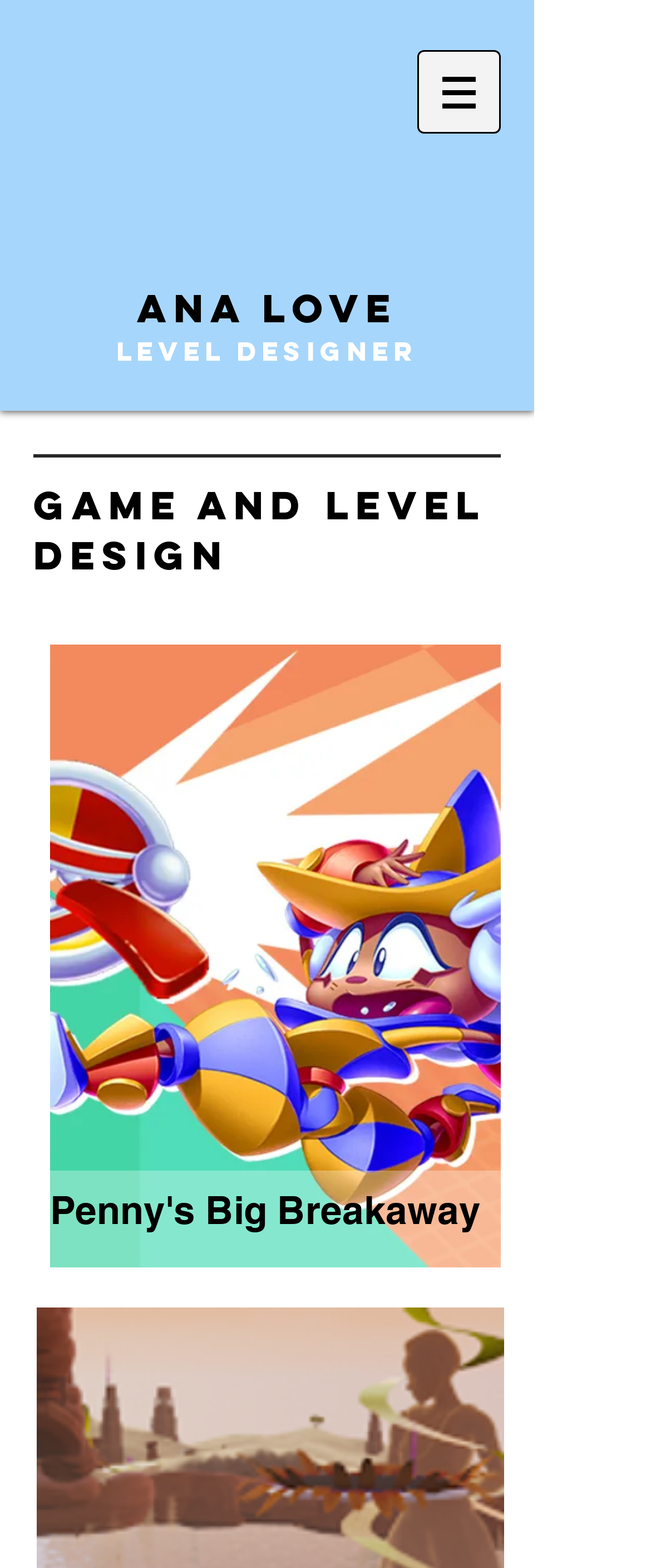Respond to the question below with a single word or phrase:
How many links are there in the 'Game and Level Design' section?

2